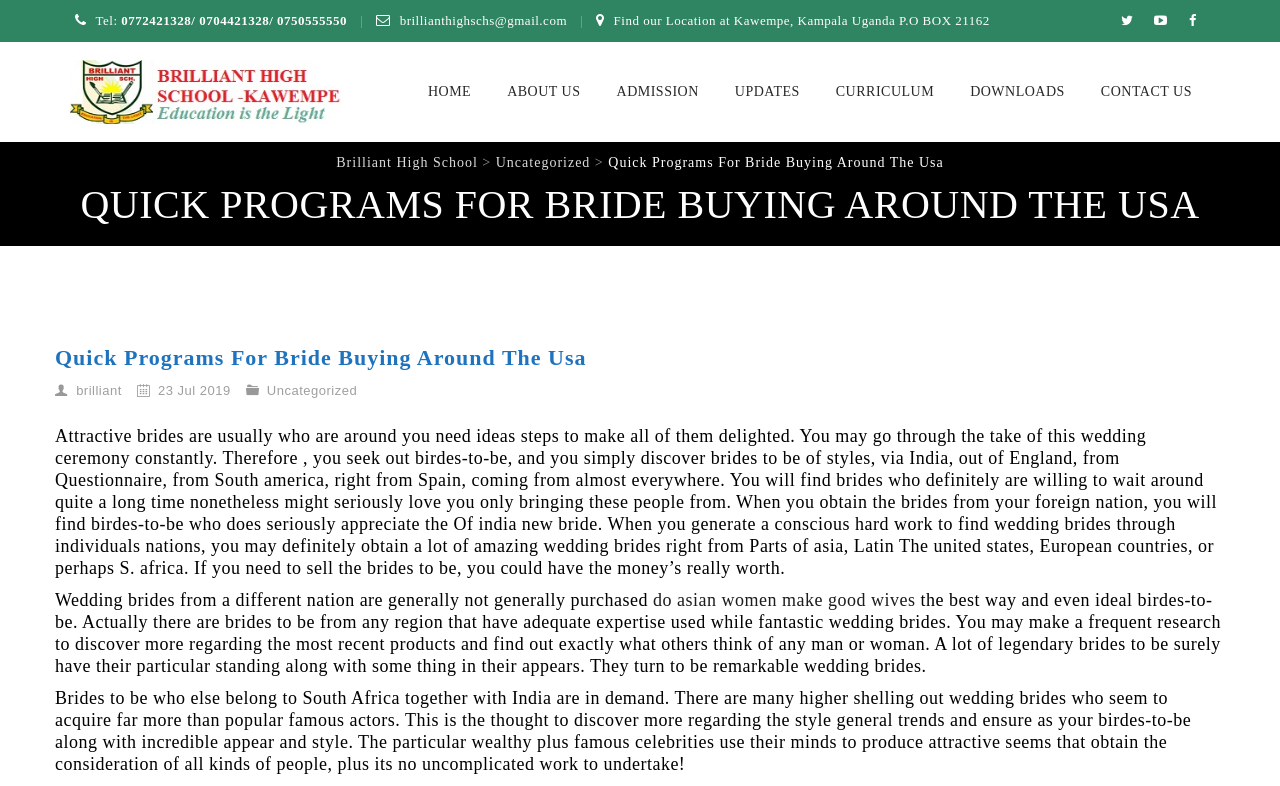Summarize the webpage in an elaborate manner.

This webpage appears to be a school website, specifically Brilliant High School, with a focus on a blog post about "Quick Programs For Bride Buying Around The Usa". 

At the top left corner, there is a layout table containing contact information, including a phone number and an email address. To the right of this, there are three social media links. Below this section, there is a logo of Brilliant High School with a link to the school's homepage.

The main content of the webpage is a blog post with a heading "QUICK PROGRAMS FOR BRIDE BUYING AROUND THE USA". The post discusses the idea of finding attractive brides from different countries and cultures. The text is divided into several paragraphs, with links to related topics and keywords scattered throughout.

Above the main content, there is a navigation menu with links to different sections of the website, including "HOME", "ABOUT US", "ADMISSION", "UPDATES", "CURRICULUM", "DOWNLOADS", and "CONTACT US". 

At the bottom of the webpage, there is a footer section with a link to the school's homepage and a copyright notice.